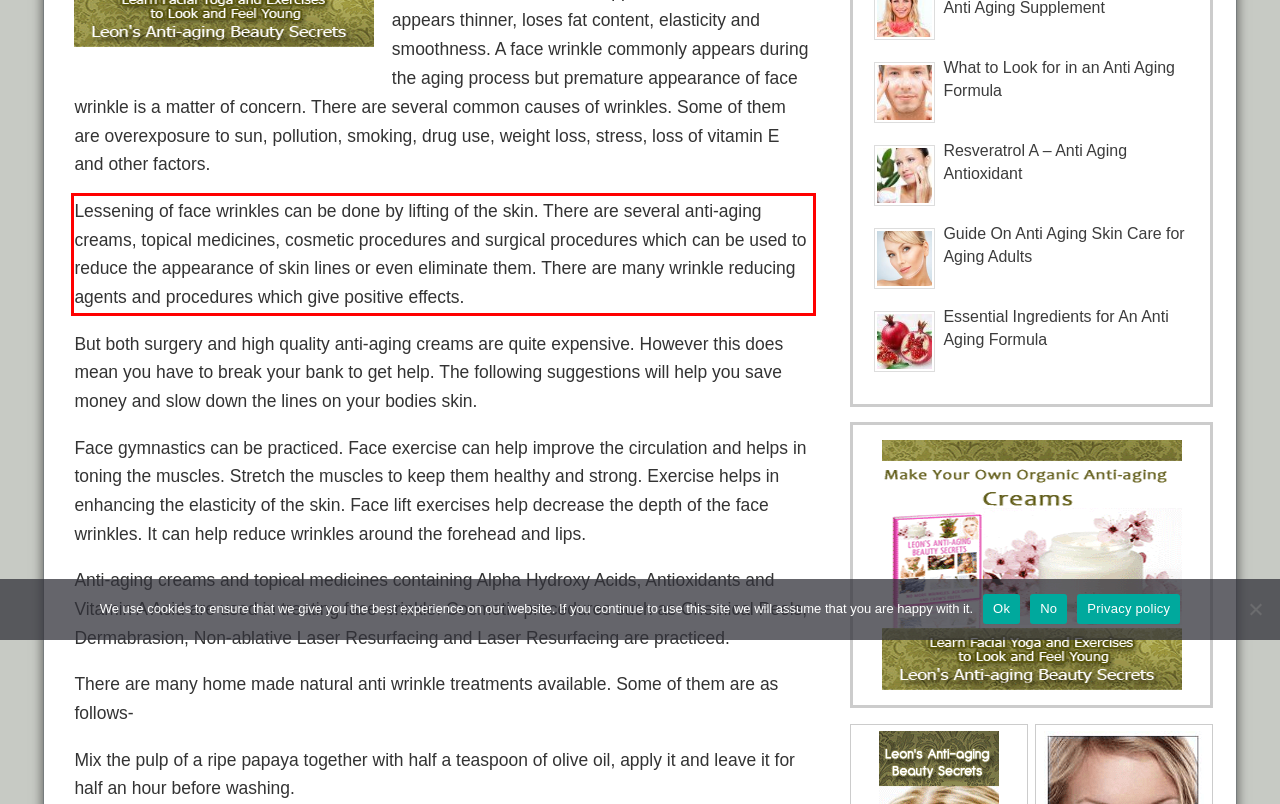There is a UI element on the webpage screenshot marked by a red bounding box. Extract and generate the text content from within this red box.

Lessening of face wrinkles can be done by lifting of the skin. There are several anti-aging creams, topical medicines, cosmetic procedures and surgical procedures which can be used to reduce the appearance of skin lines or even eliminate them. There are many wrinkle reducing agents and procedures which give positive effects.